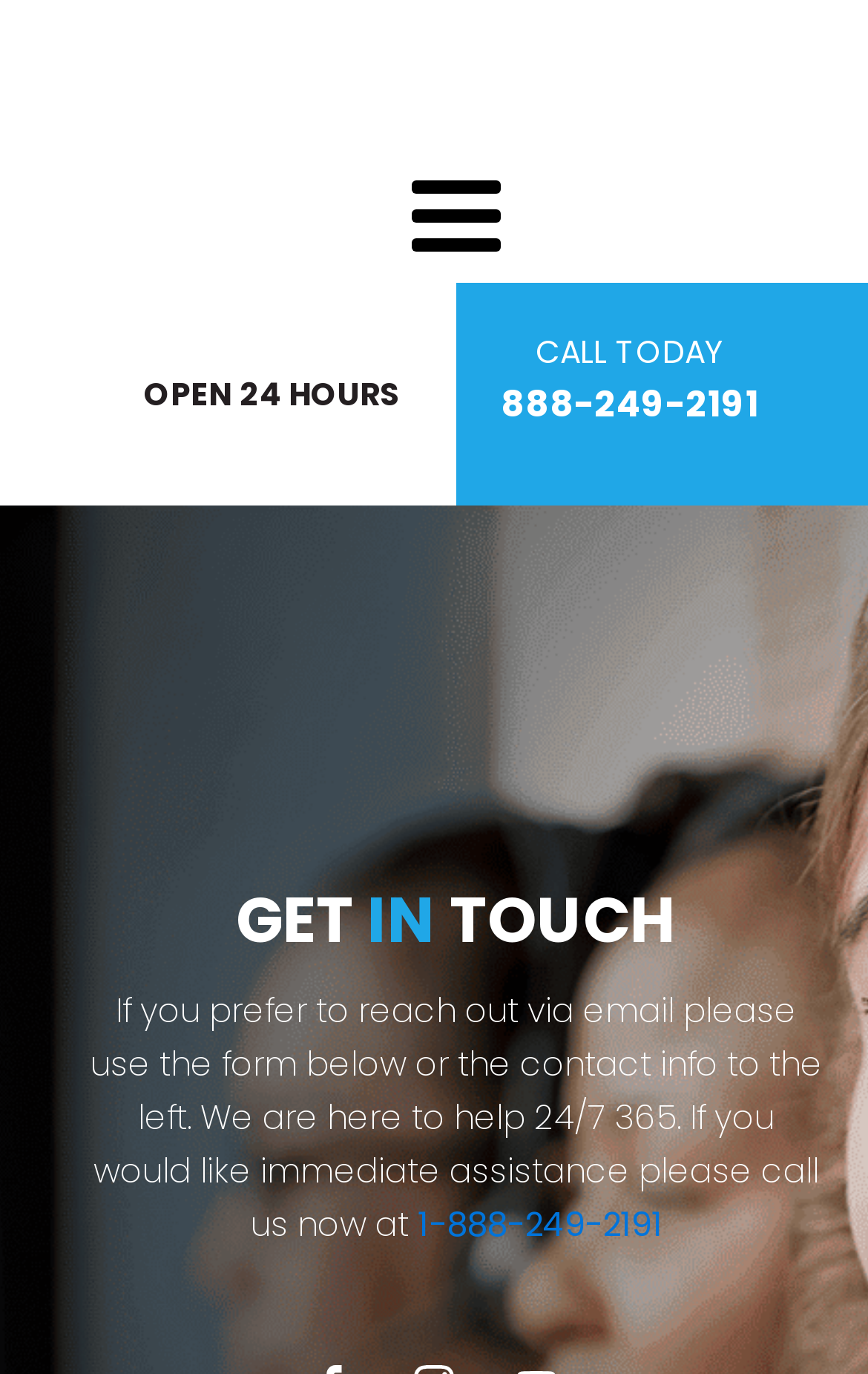Using the webpage screenshot and the element description Home, determine the bounding box coordinates. Specify the coordinates in the format (top-left x, top-left y, bottom-right x, bottom-right y) with values ranging from 0 to 1.

None